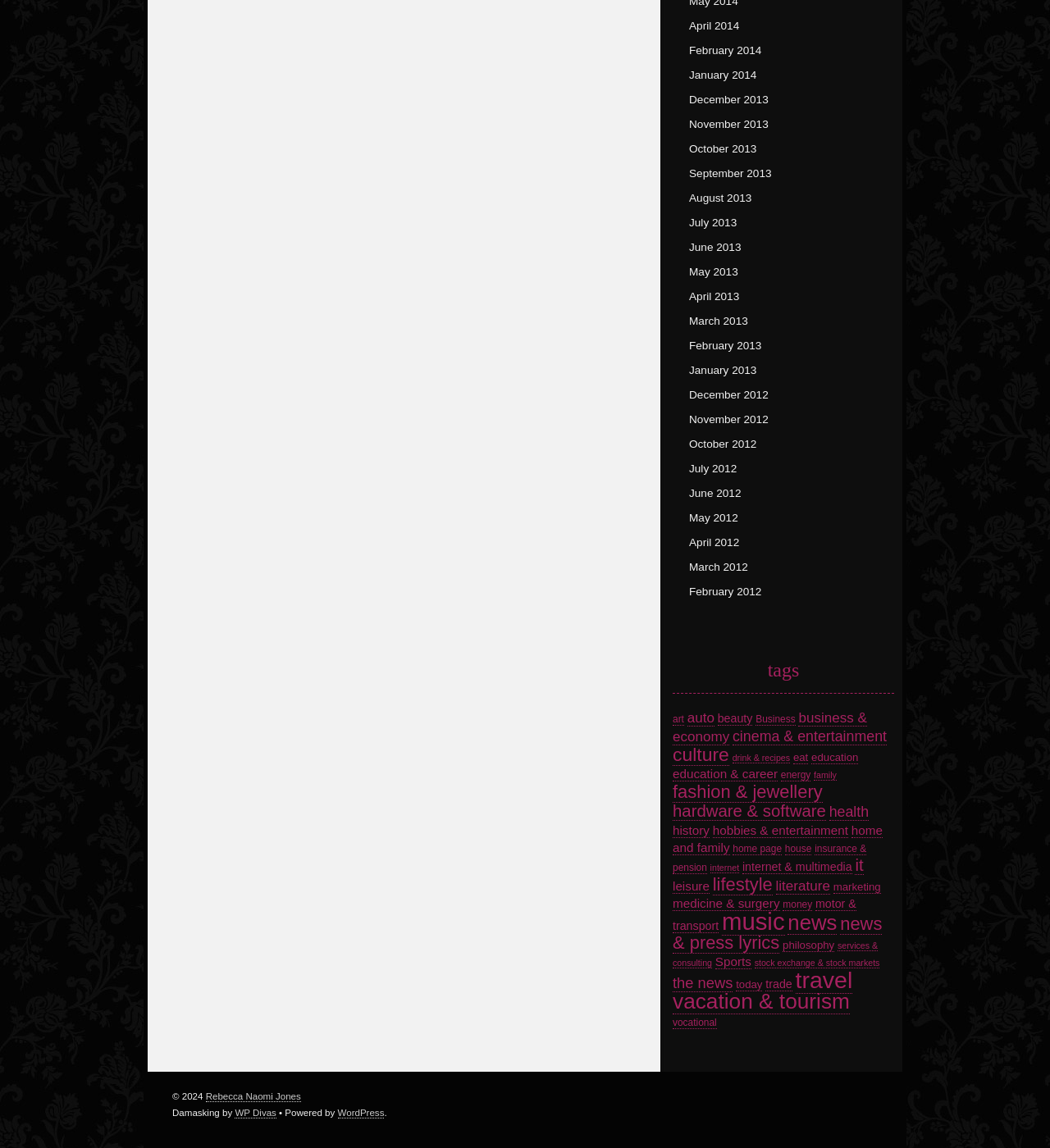Please specify the bounding box coordinates of the region to click in order to perform the following instruction: "read news".

[0.75, 0.793, 0.797, 0.814]